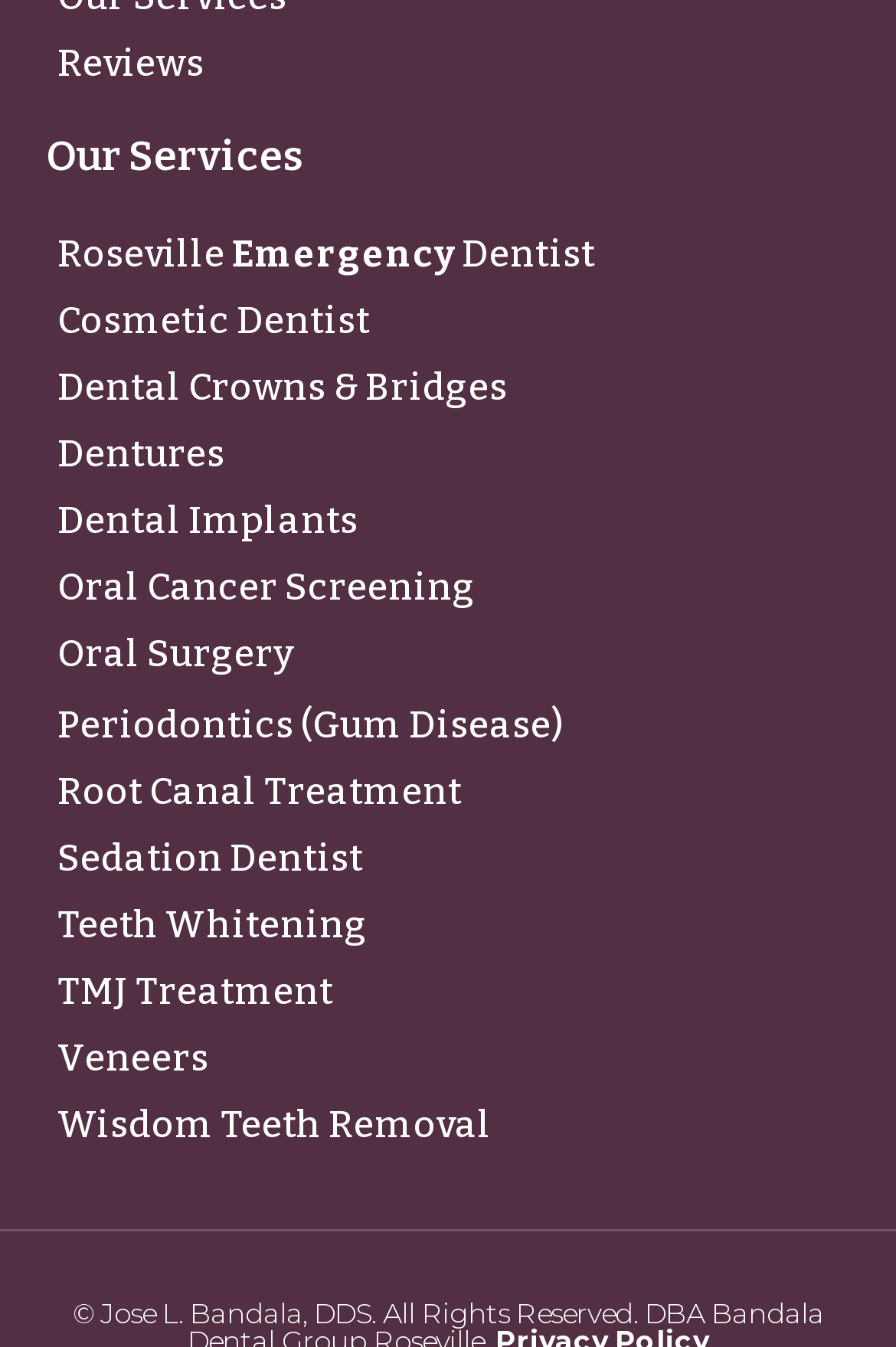What is the first service listed on this webpage?
Give a one-word or short phrase answer based on the image.

Reviews